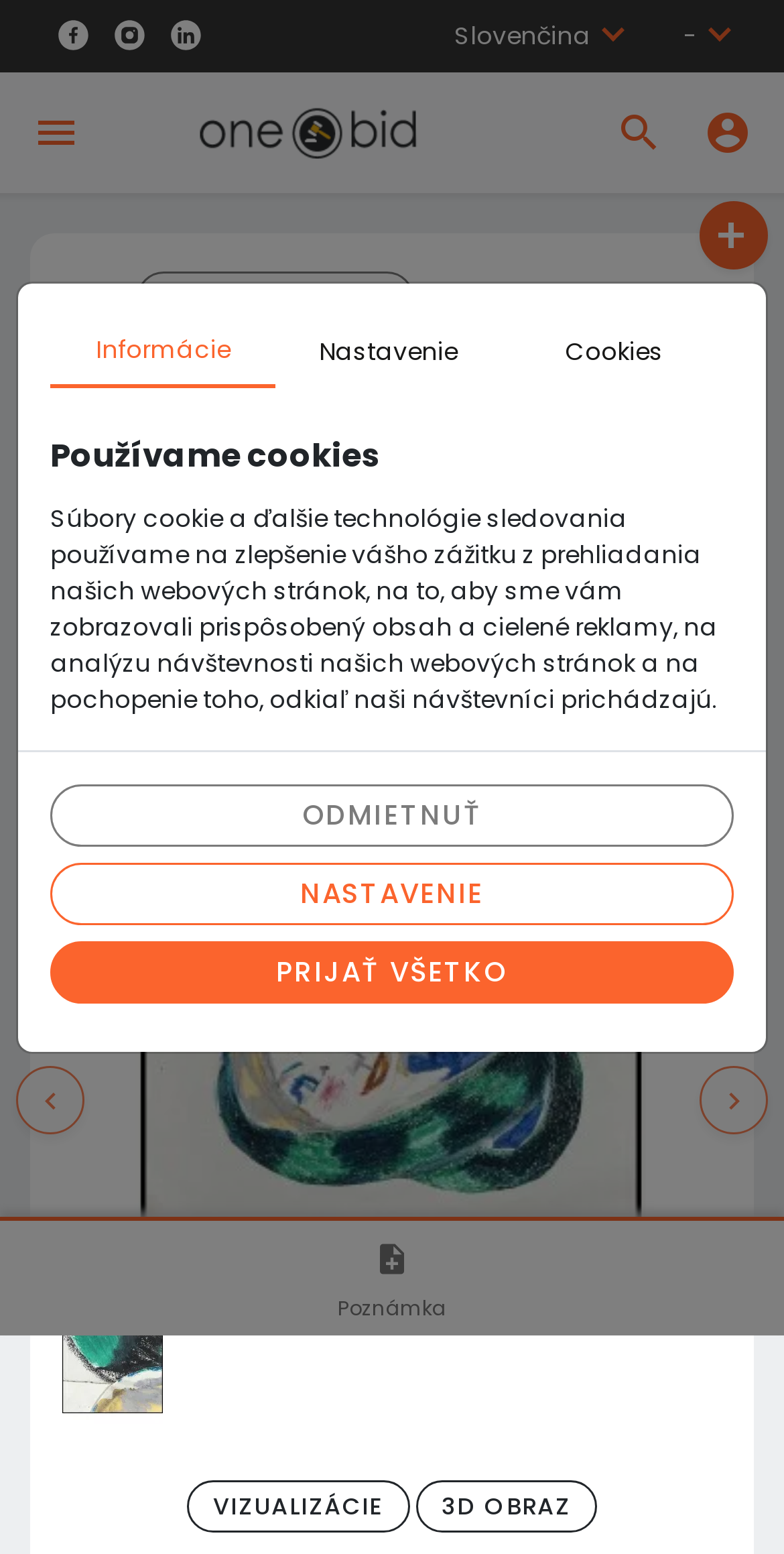Extract the heading text from the webpage.

Maccari, Mino (Siena, 24 november 1898 - Roma, 16 june 1989) Poster sketch